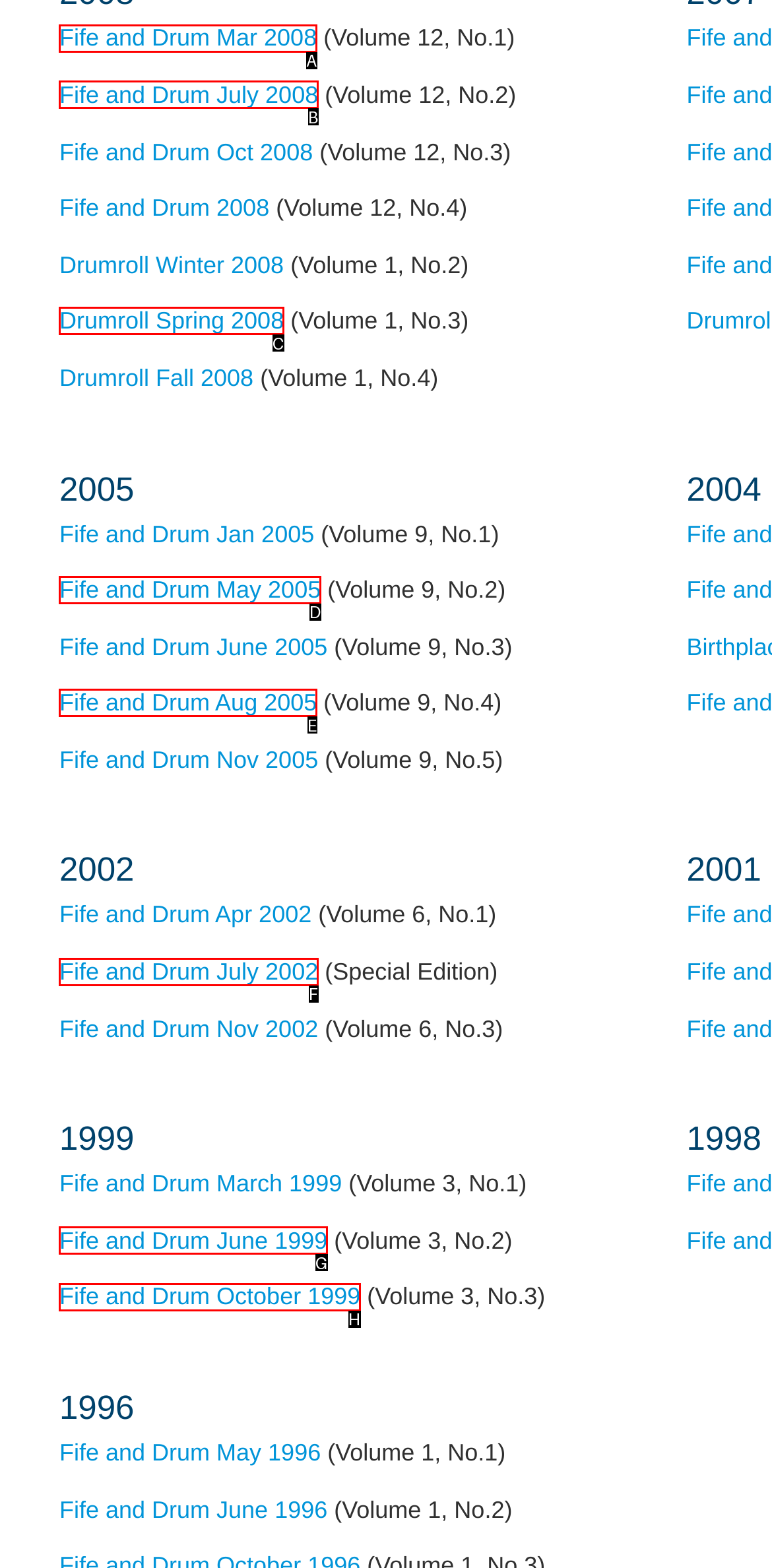From the provided options, which letter corresponds to the element described as: Fife and Drum May 2005
Answer with the letter only.

D